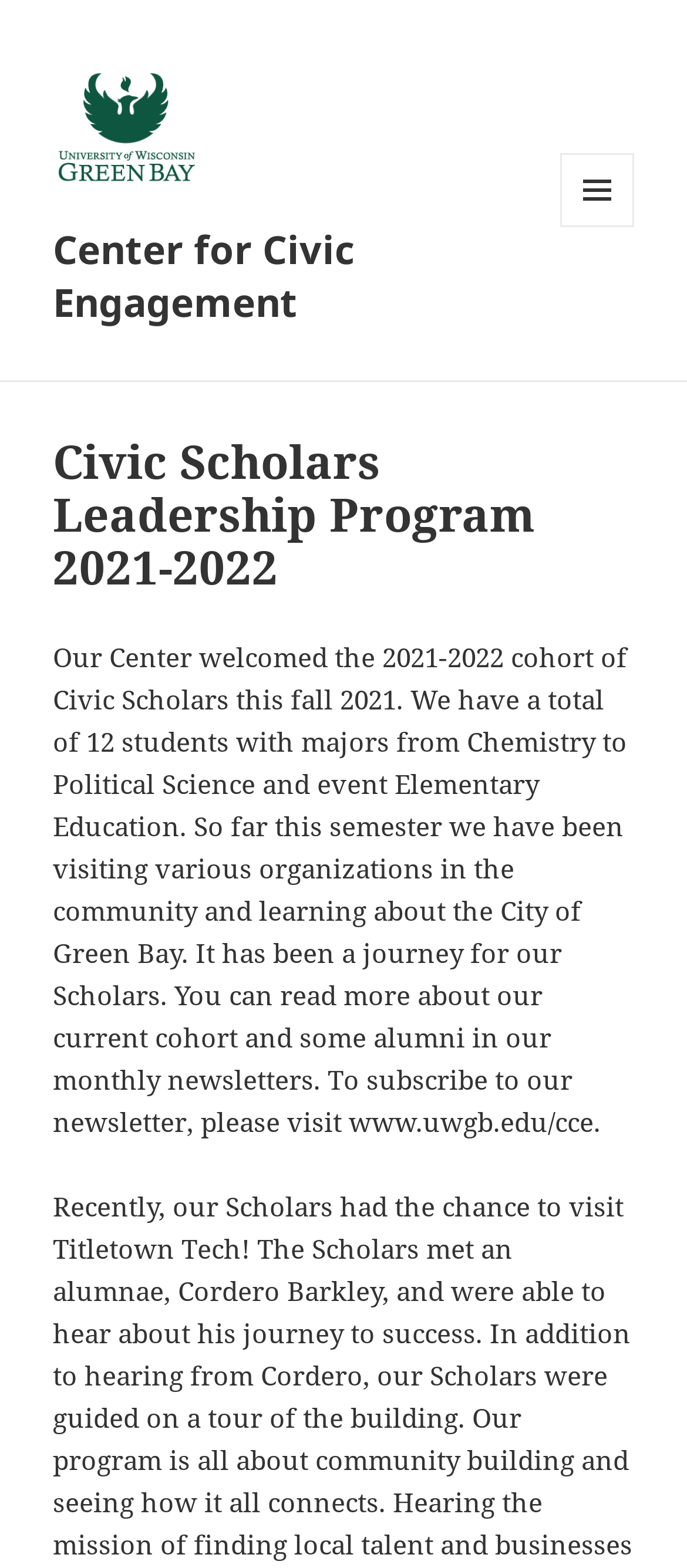What is the organization mentioned in the text?
By examining the image, provide a one-word or phrase answer.

City of Green Bay